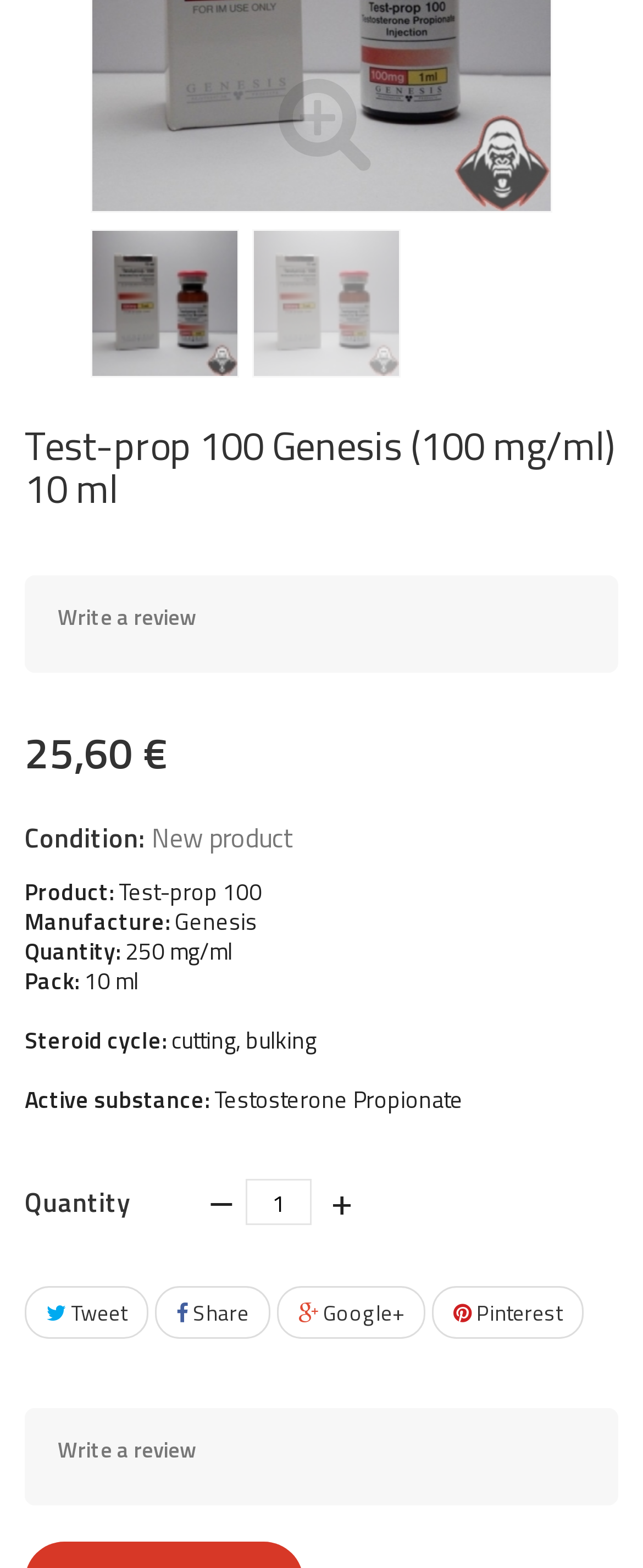What is the purpose of the '+' and '‒' buttons?
Please give a detailed and elaborate answer to the question.

The '+' and '‒' buttons are located next to the 'Quantity' label, and are used to adjust the quantity of the product. The '+' button is used to increase the quantity, while the '‒' button is used to decrease the quantity.